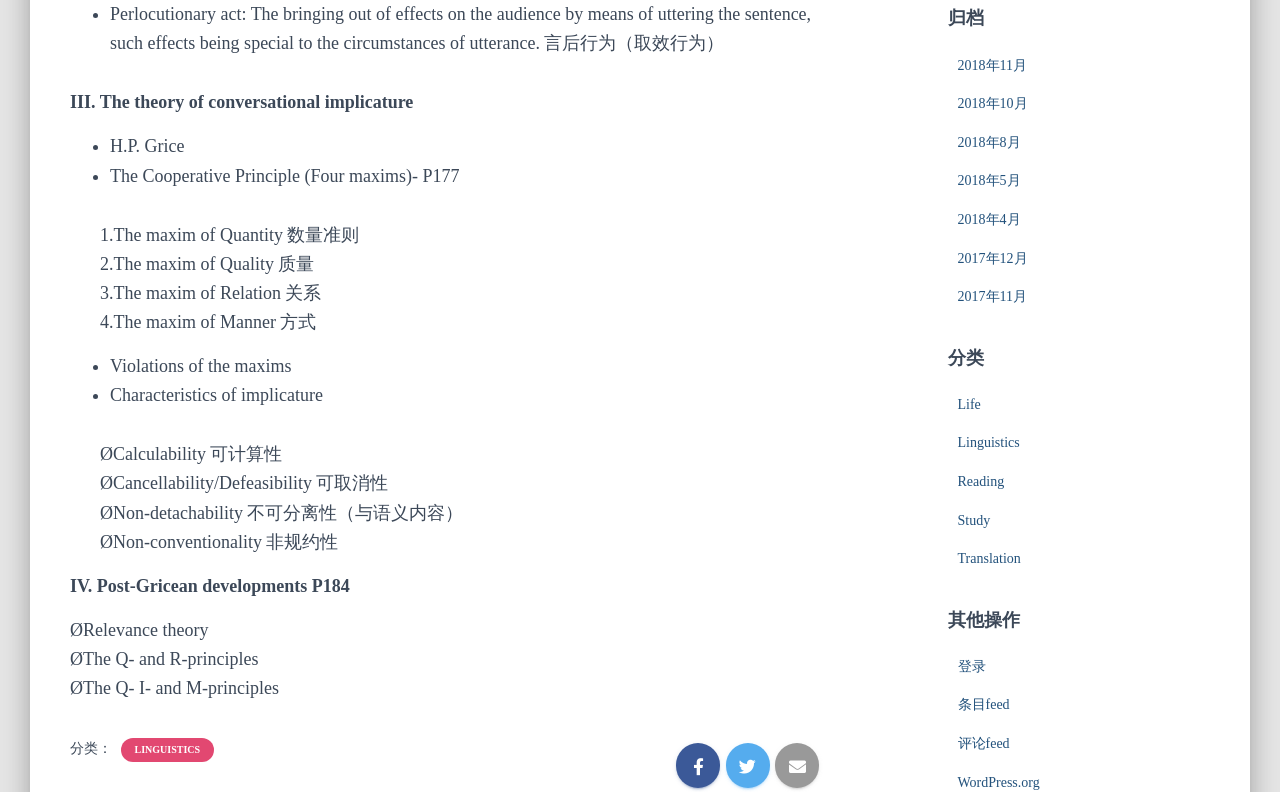What are the archives for?
Based on the screenshot, answer the question with a single word or phrase.

2018 and 2017